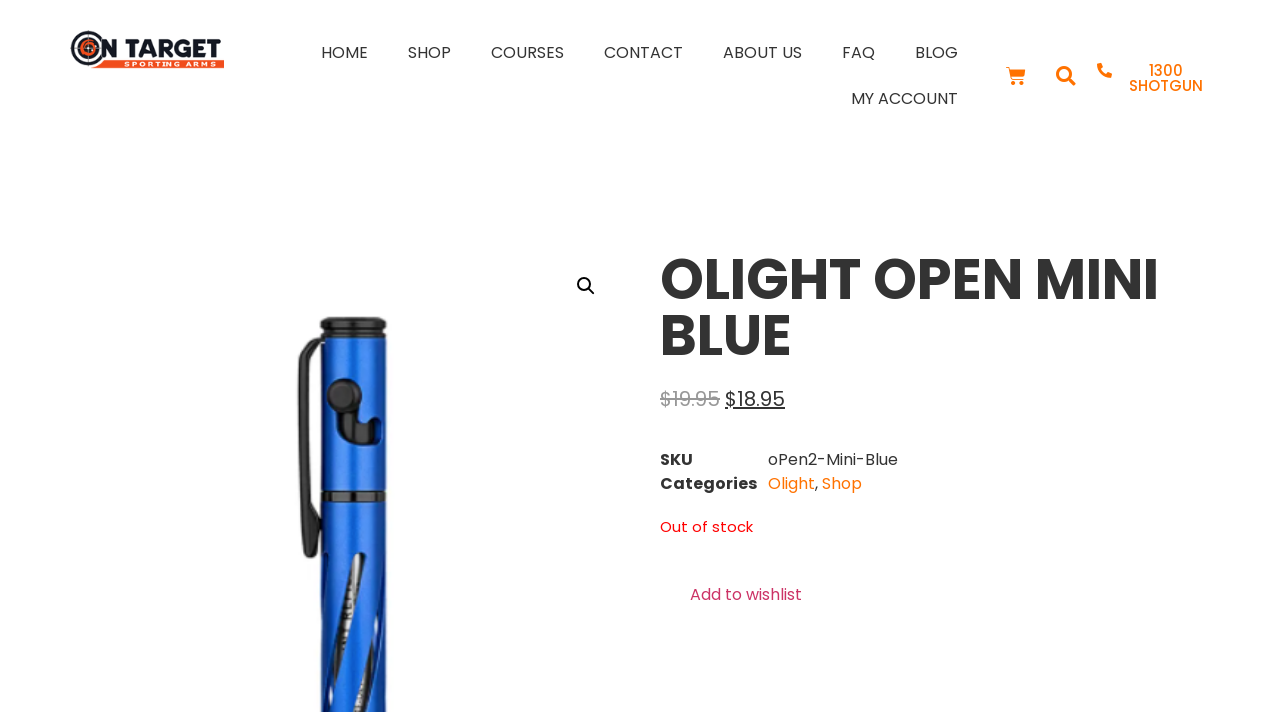Find the main header of the webpage and produce its text content.

OLIGHT OPEN MINI BLUE